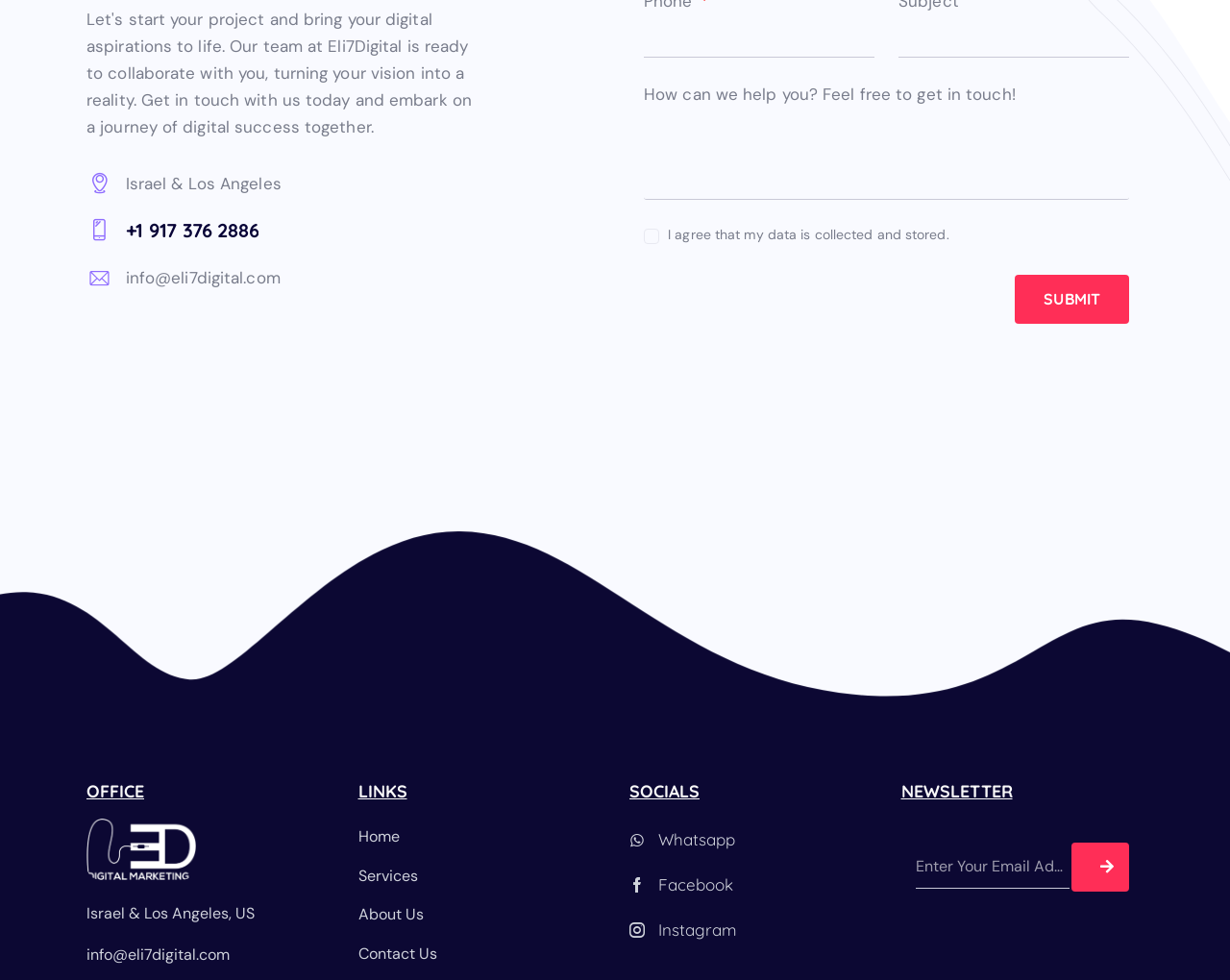Identify the bounding box coordinates of the clickable region necessary to fulfill the following instruction: "Enter phone number". The bounding box coordinates should be four float numbers between 0 and 1, i.e., [left, top, right, bottom].

[0.523, 0.016, 0.711, 0.059]